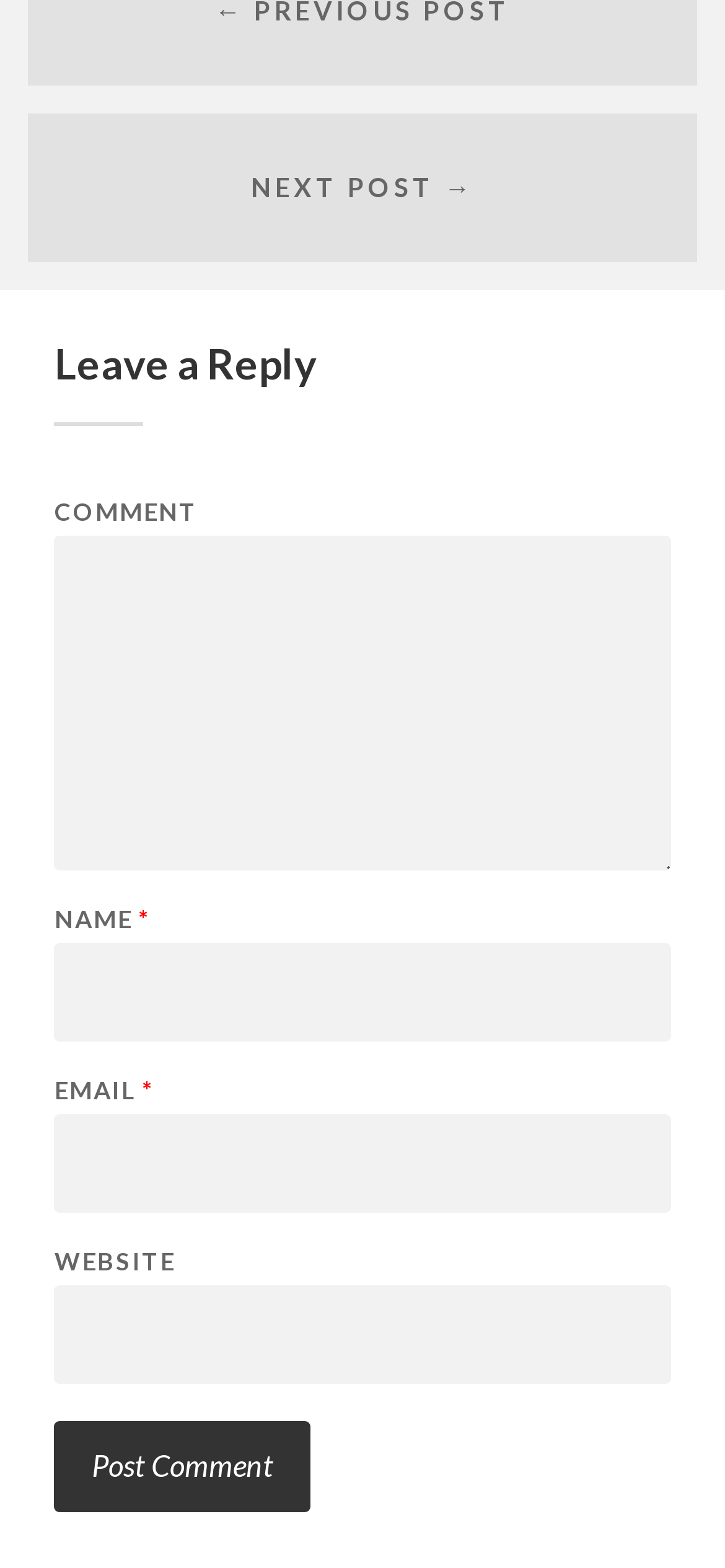Find and provide the bounding box coordinates for the UI element described here: "parent_node: EMAIL* name="email"". The coordinates should be given as four float numbers between 0 and 1: [left, top, right, bottom].

[0.075, 0.711, 0.925, 0.774]